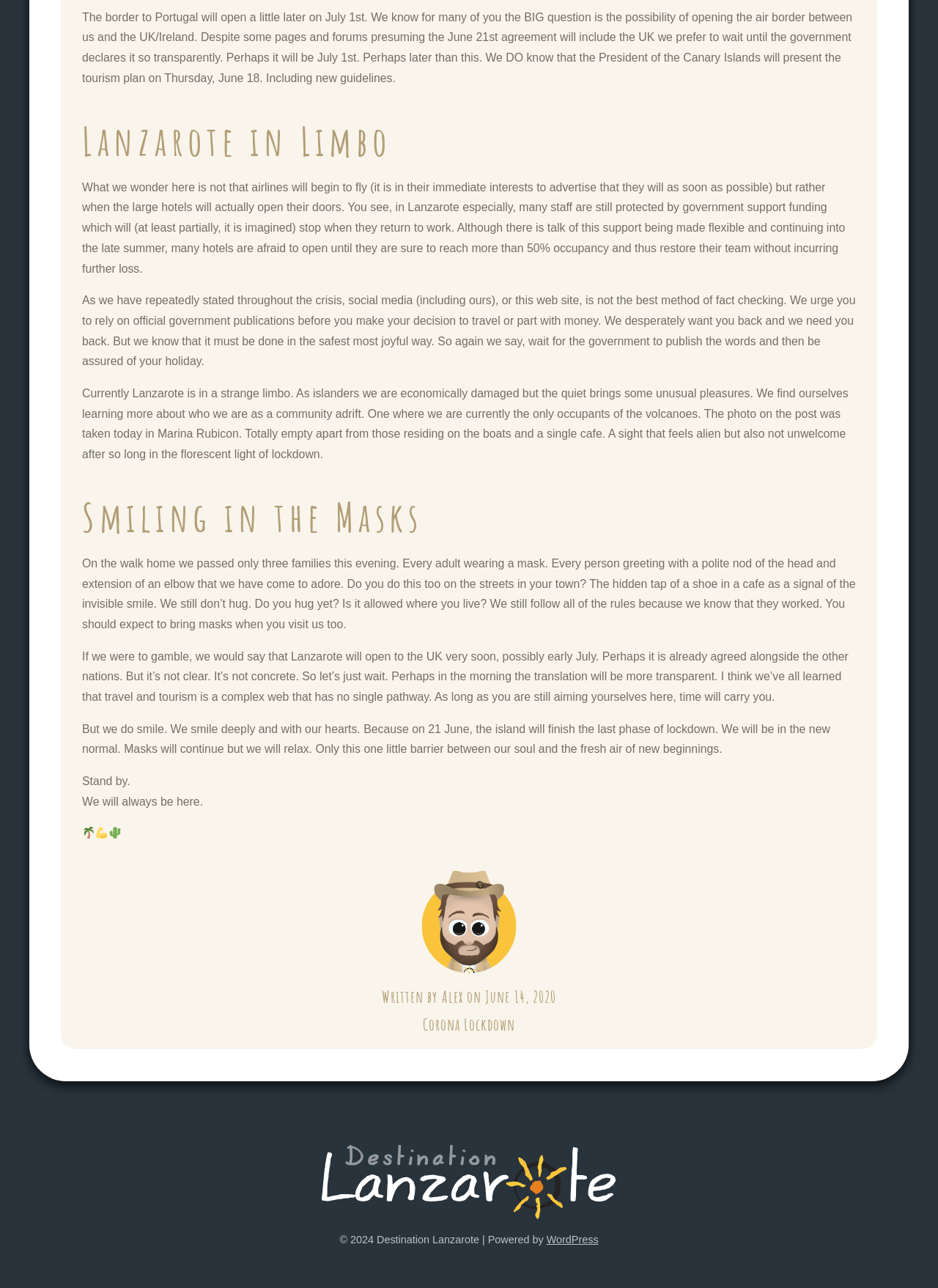Respond with a single word or phrase to the following question:
When will the border to Portugal open?

July 1st